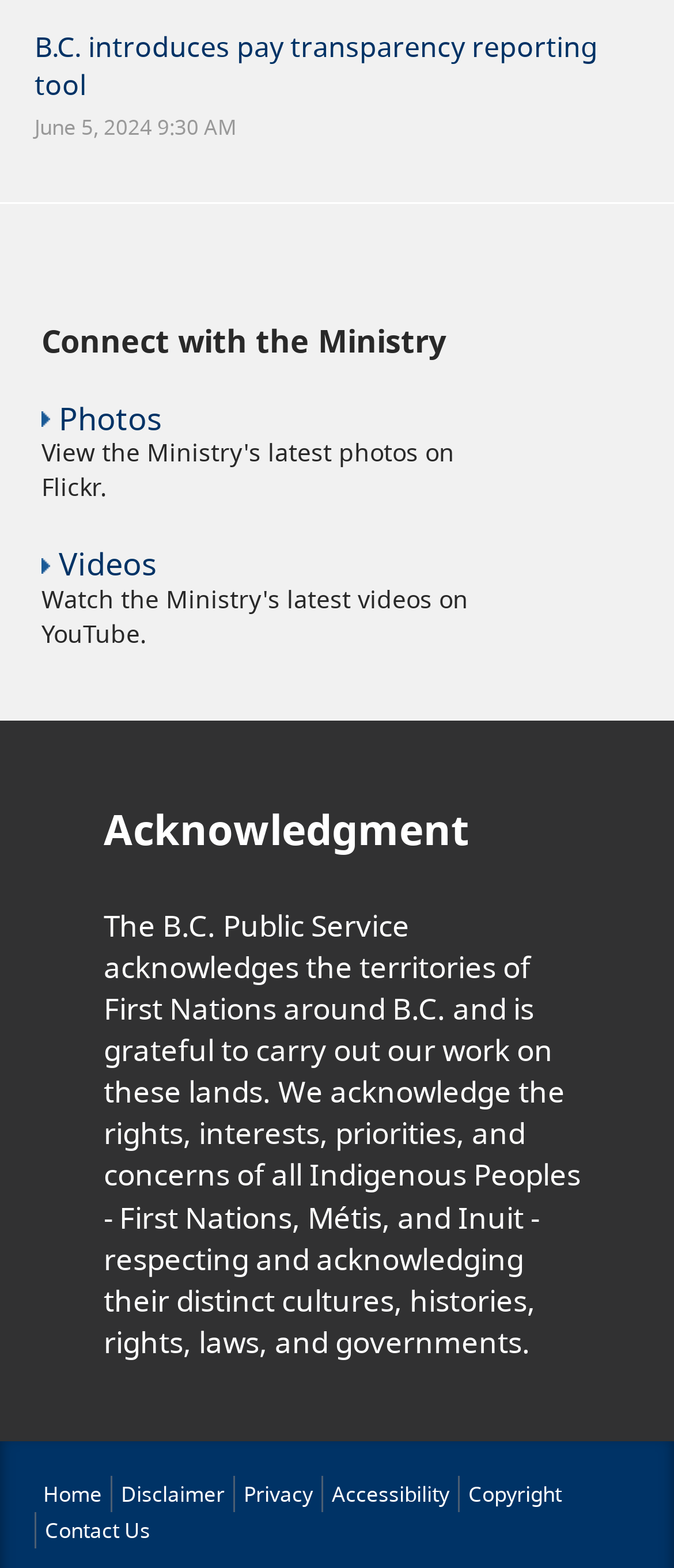What is the acknowledgement about on the webpage?
From the image, respond using a single word or phrase.

Indigenous Peoples